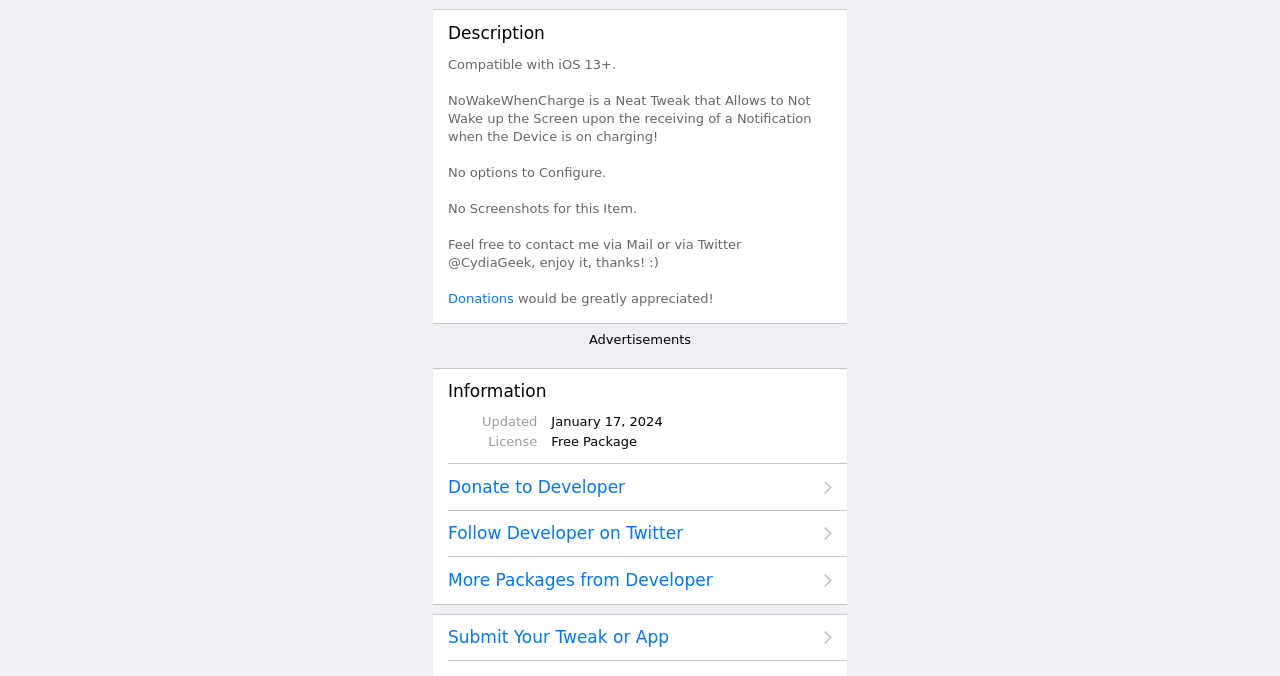Respond with a single word or phrase for the following question: 
What is the purpose of NoWakeWhenCharge?

Not wake up screen upon notification when charging